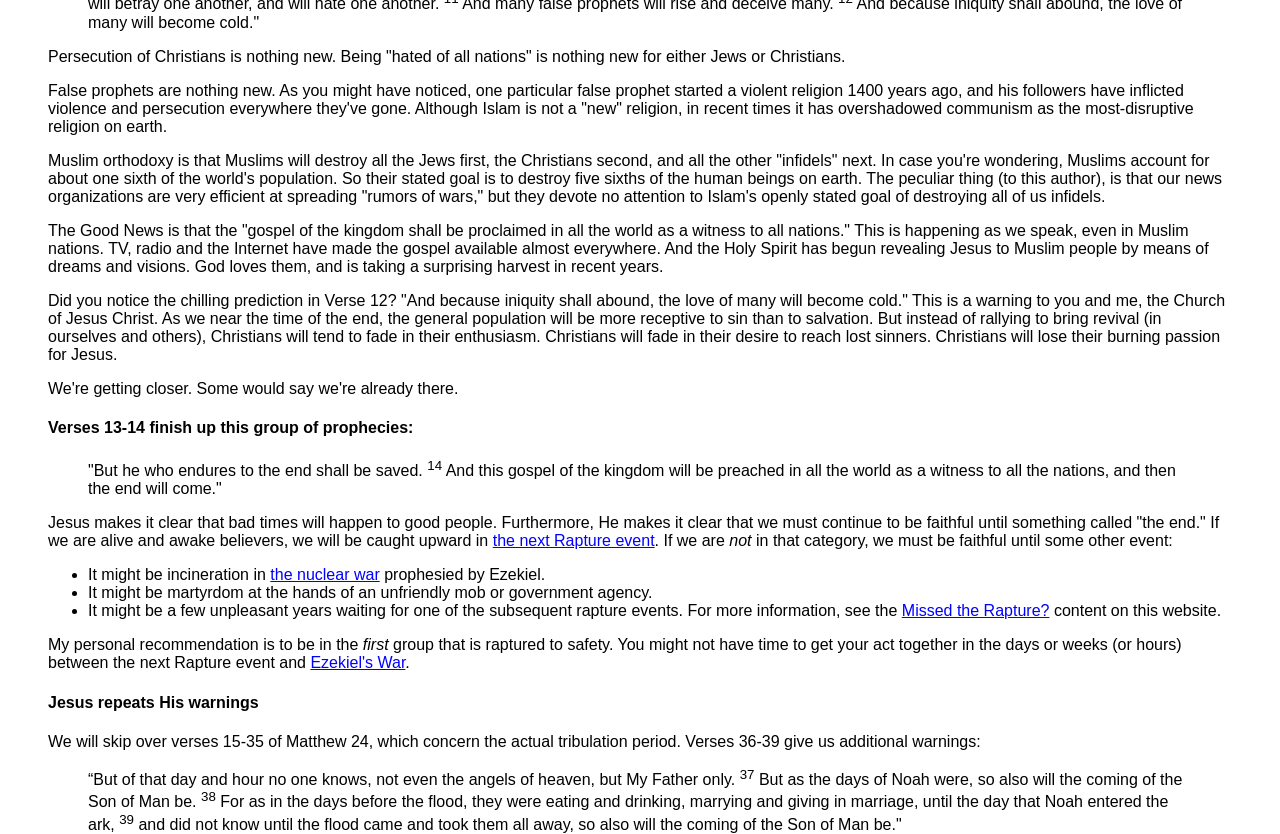Give a one-word or one-phrase response to the question:
What is the event mentioned in Verse 14?

End will come